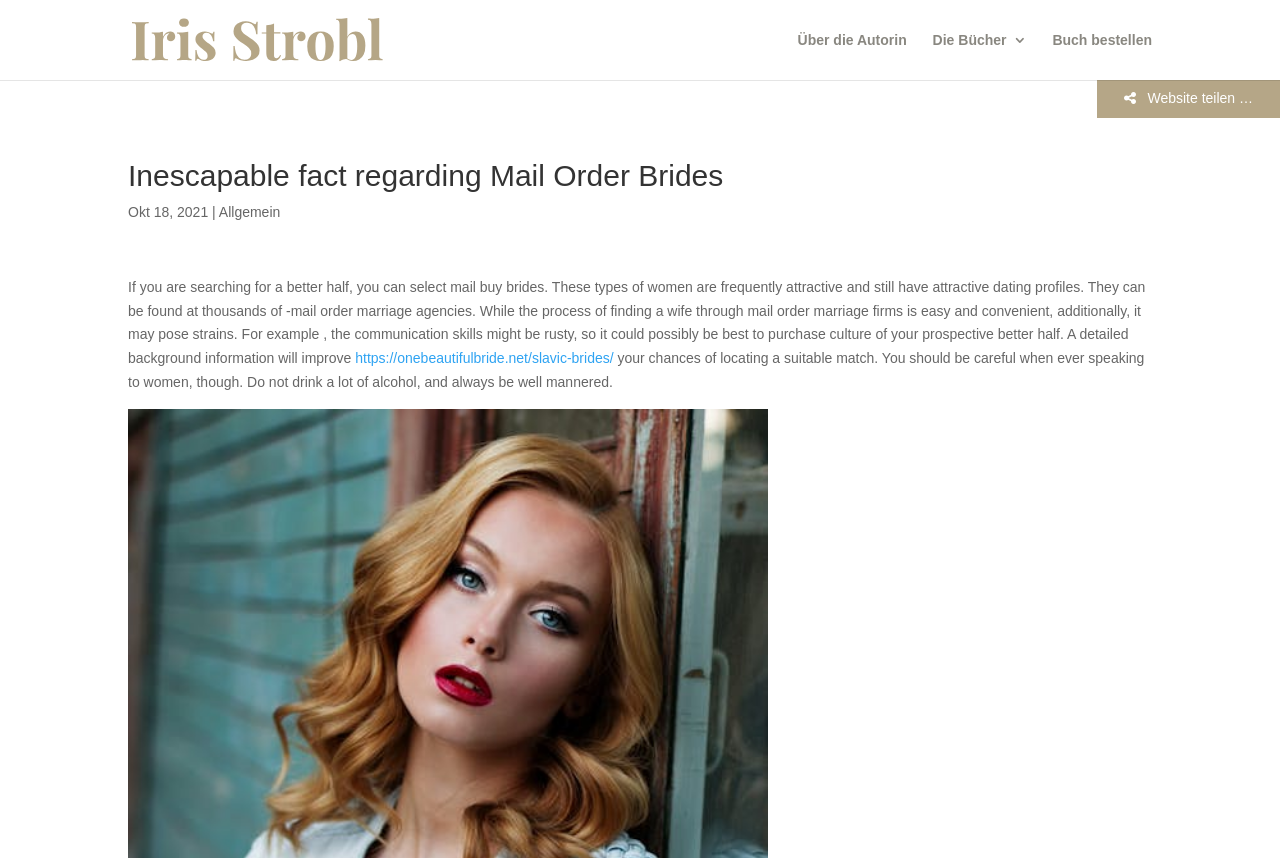Carefully observe the image and respond to the question with a detailed answer:
What is the category of the article?

The category of the article can be found in the link 'Allgemein' which is located next to the date of the article.